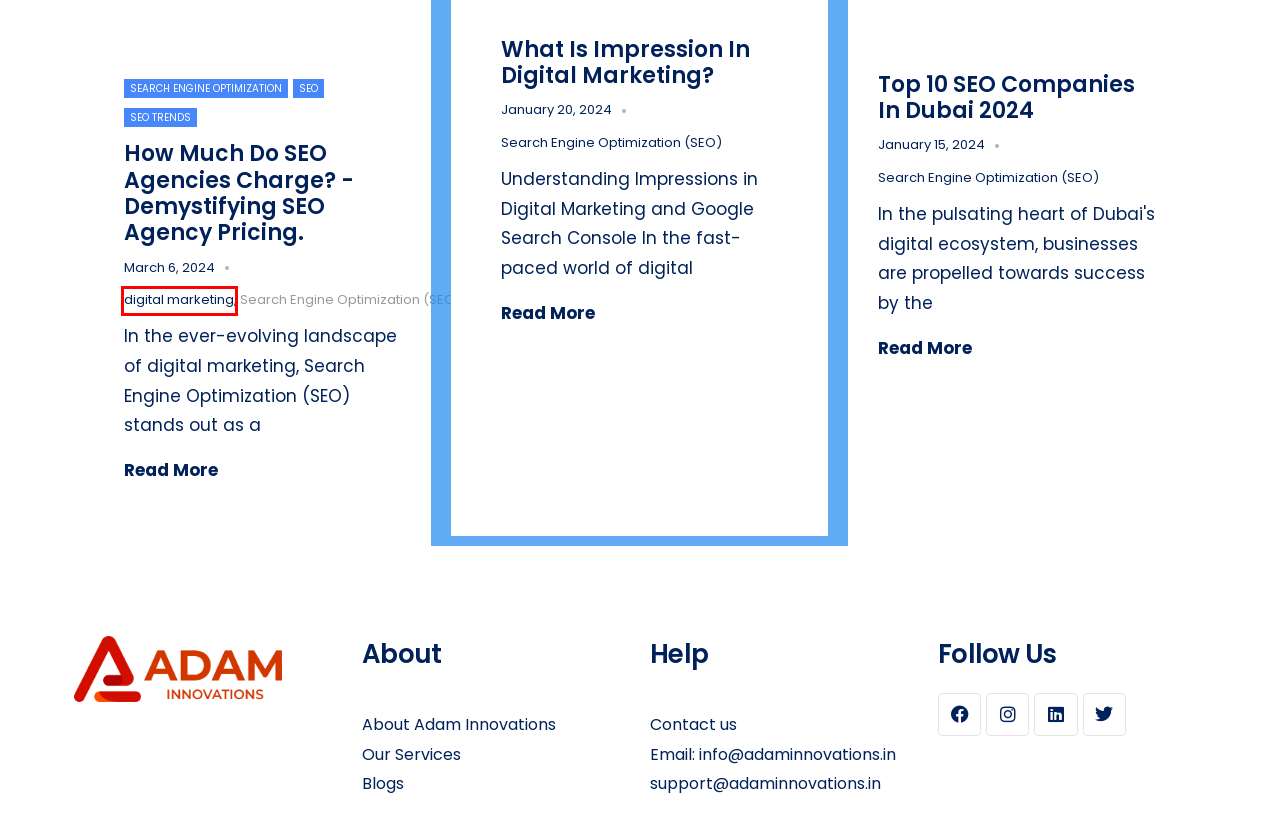You are presented with a screenshot of a webpage containing a red bounding box around a particular UI element. Select the best webpage description that matches the new webpage after clicking the element within the bounding box. Here are the candidates:
A. Search Engine Optimization (SEO) Blogs
B. Web Development Company in India - Adam Innovations
C. search Engine Optimization Blogs - Adam Innovations
D. Digital Marketing Services - Adam Innovations
E. Search Engine Optimization (SEO) Blogs - Adam Innovations
F. SEO Company in Dubai, Abu Dhabi - United Arab Emirates
G. SEO trends - Blogs | Adam innovations
H. Mobile App Development - Adam Innovations

D